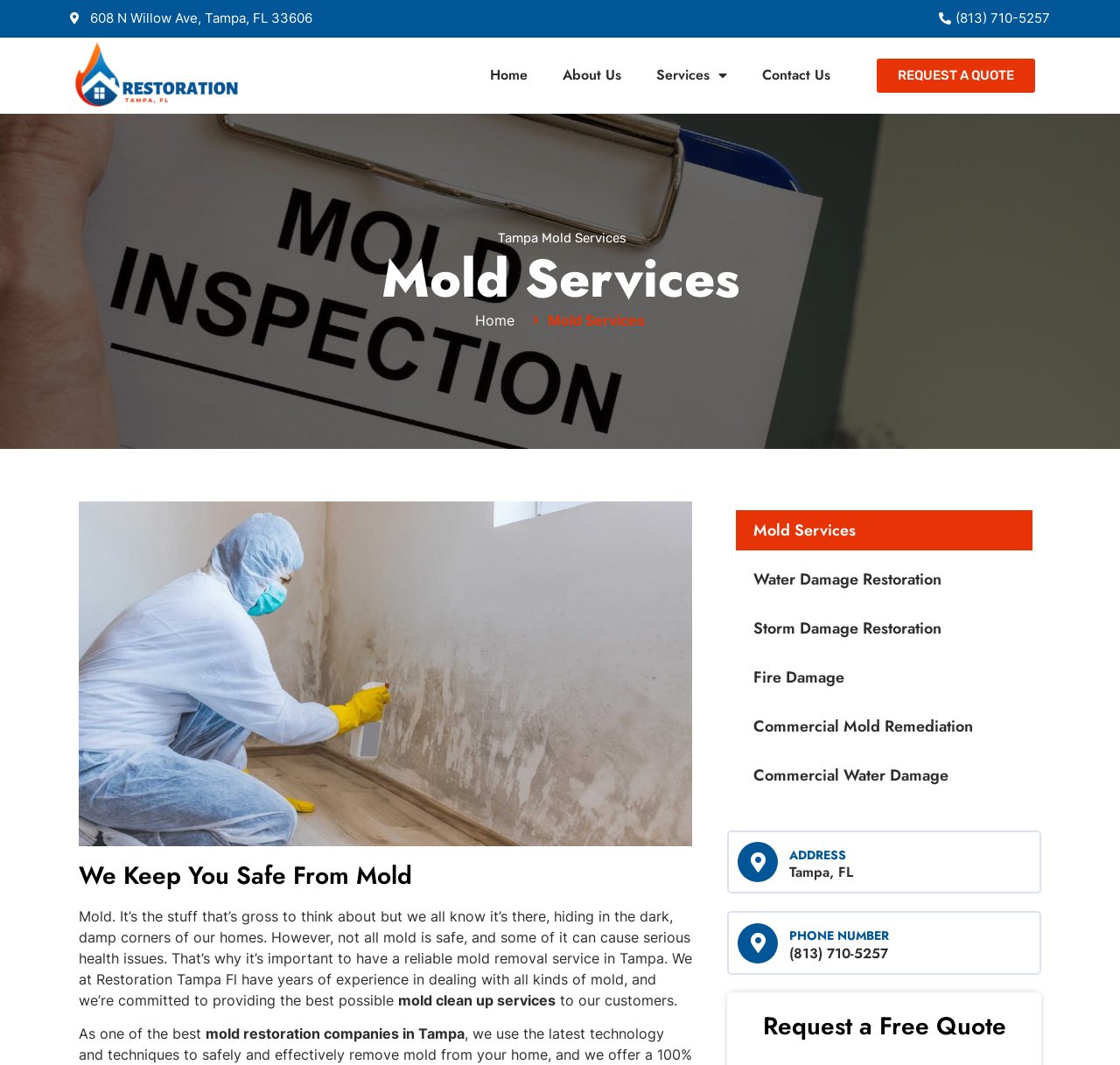Provide the bounding box coordinates of the HTML element described by the text: "Home".

[0.422, 0.052, 0.487, 0.09]